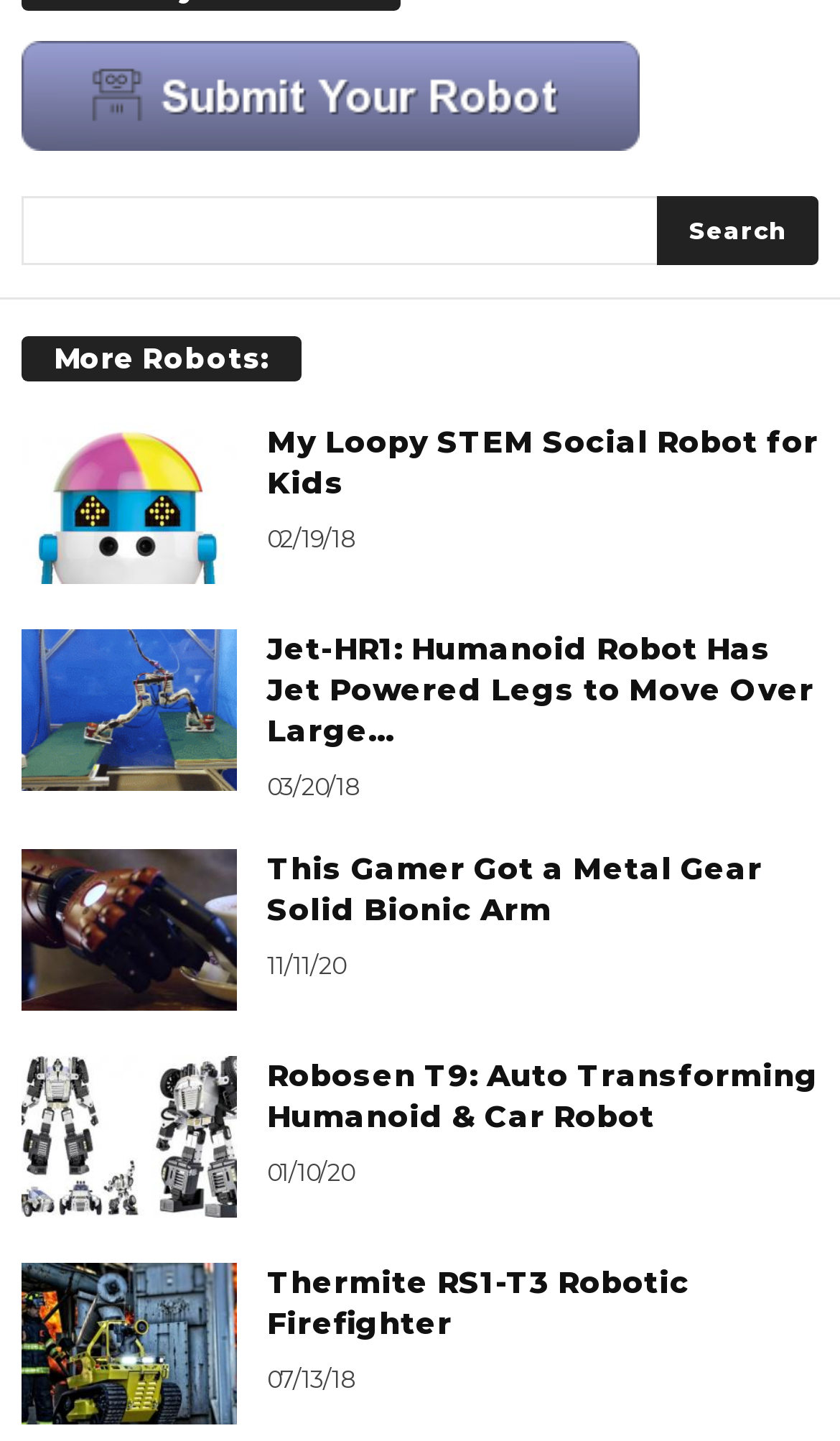Please locate the bounding box coordinates of the element's region that needs to be clicked to follow the instruction: "Read about Jet-HR1: Humanoid Robot Has Jet Powered Legs to Move Over Large Gaps". The bounding box coordinates should be provided as four float numbers between 0 and 1, i.e., [left, top, right, bottom].

[0.026, 0.332, 0.282, 0.444]